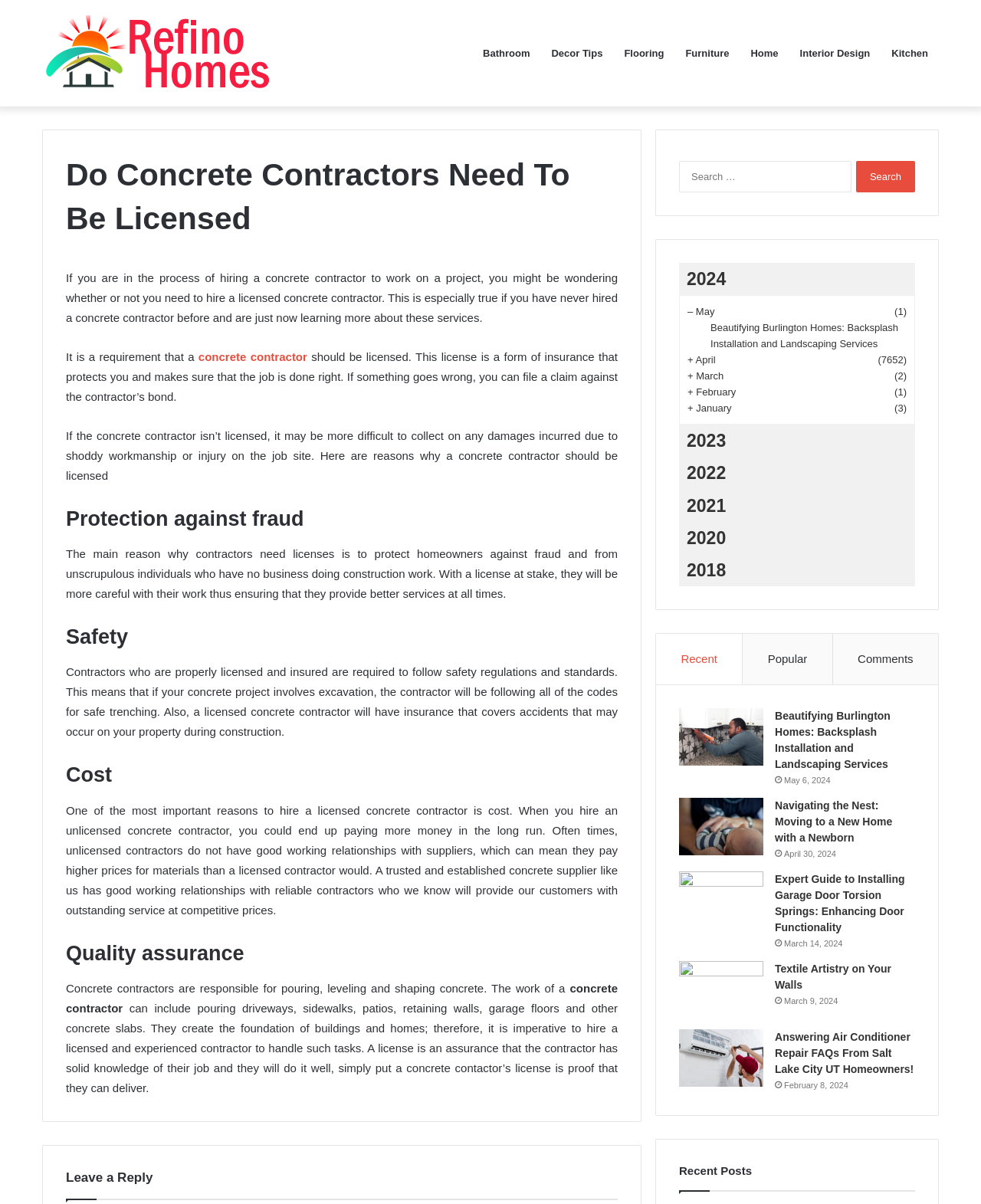What is the name of the company mentioned on the webpage?
Based on the screenshot, give a detailed explanation to answer the question.

The company name 'Refino Homes' is mentioned in the navigation menu and the logo at the top of the webpage, indicating that the webpage is part of the Refino Homes website.